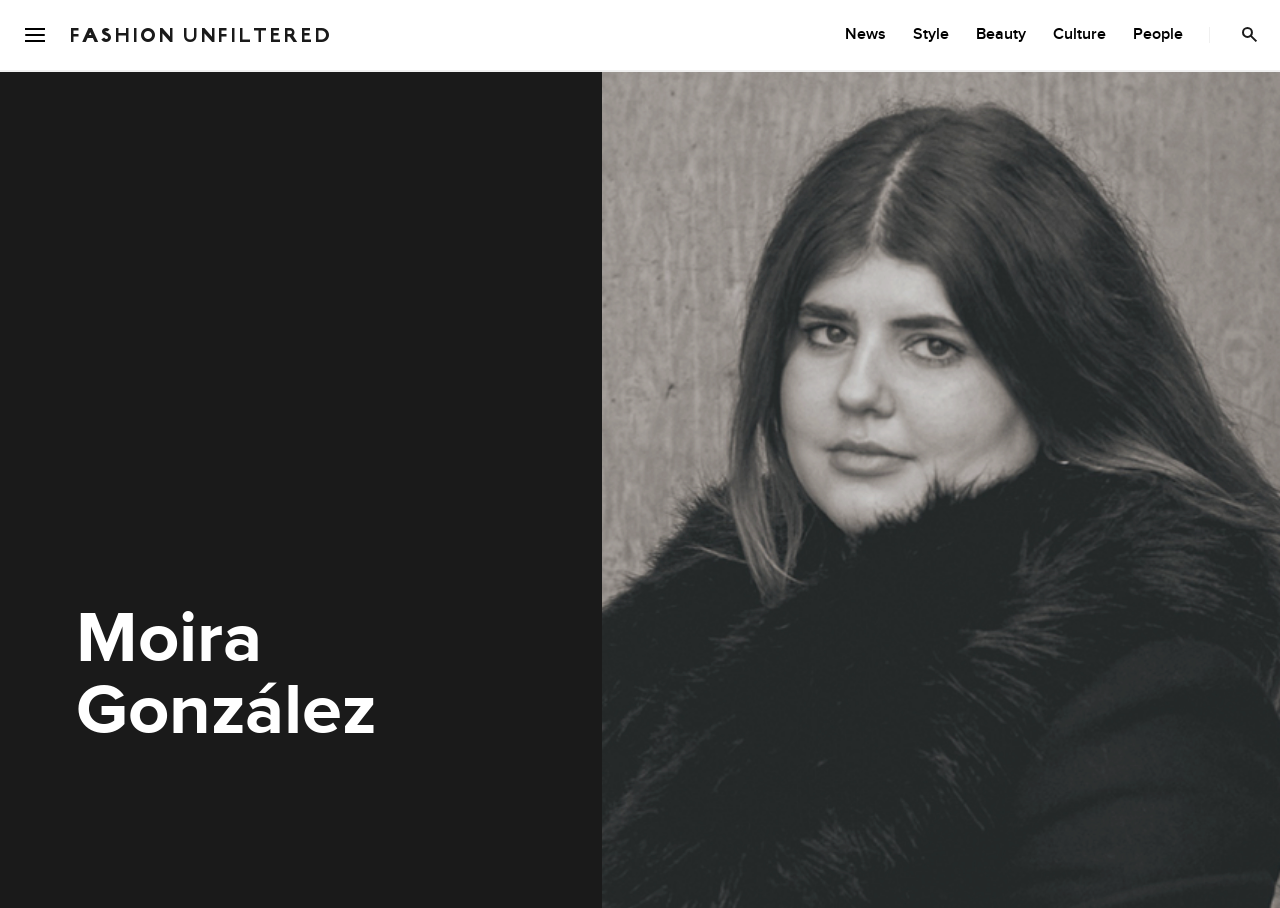Can you determine the bounding box coordinates of the area that needs to be clicked to fulfill the following instruction: "View Moira González's page"?

[0.059, 0.665, 0.429, 0.824]